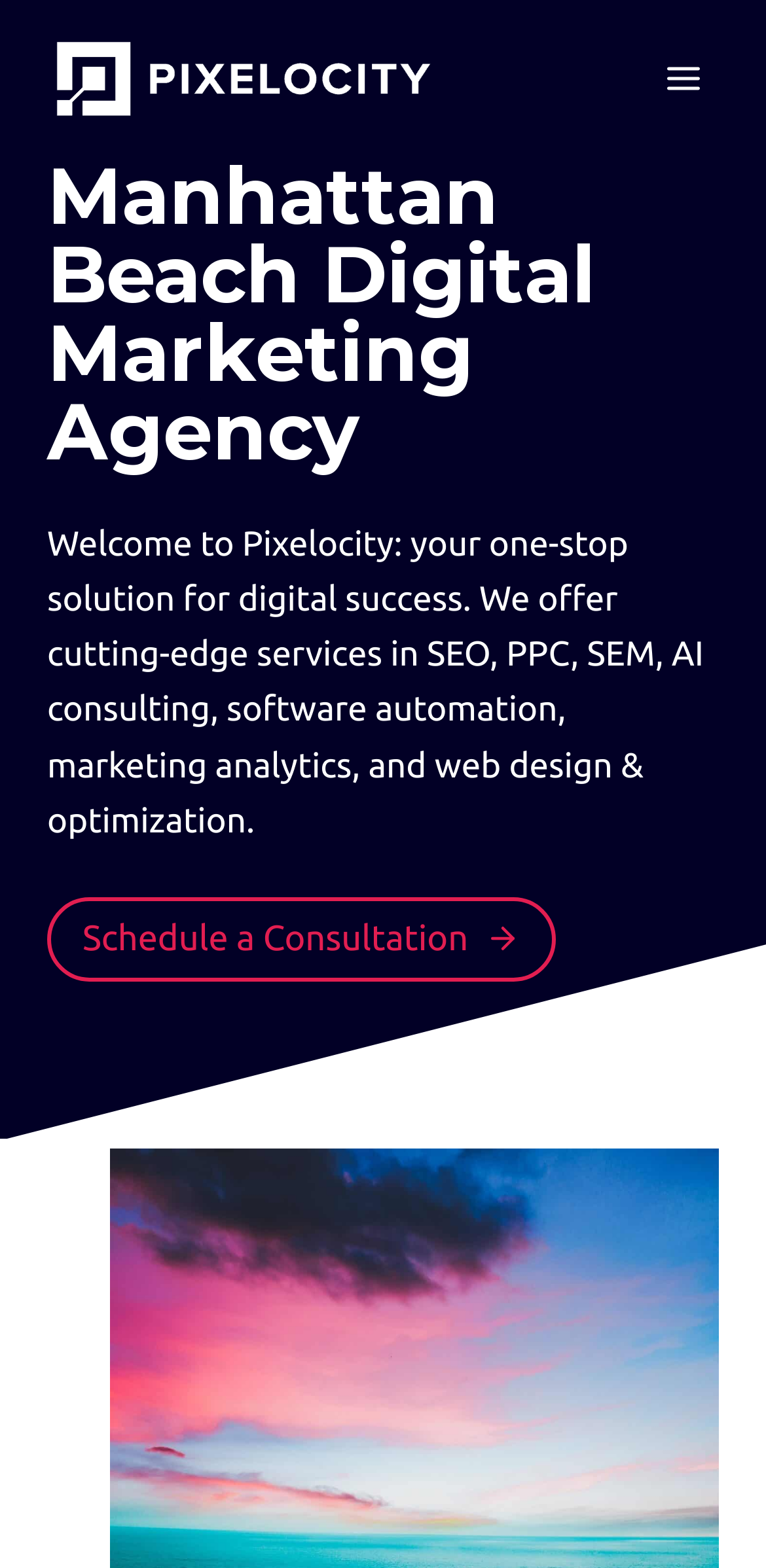Locate the bounding box coordinates of the UI element described by: "Schedule a Consultation". Provide the coordinates as four float numbers between 0 and 1, formatted as [left, top, right, bottom].

[0.062, 0.572, 0.727, 0.626]